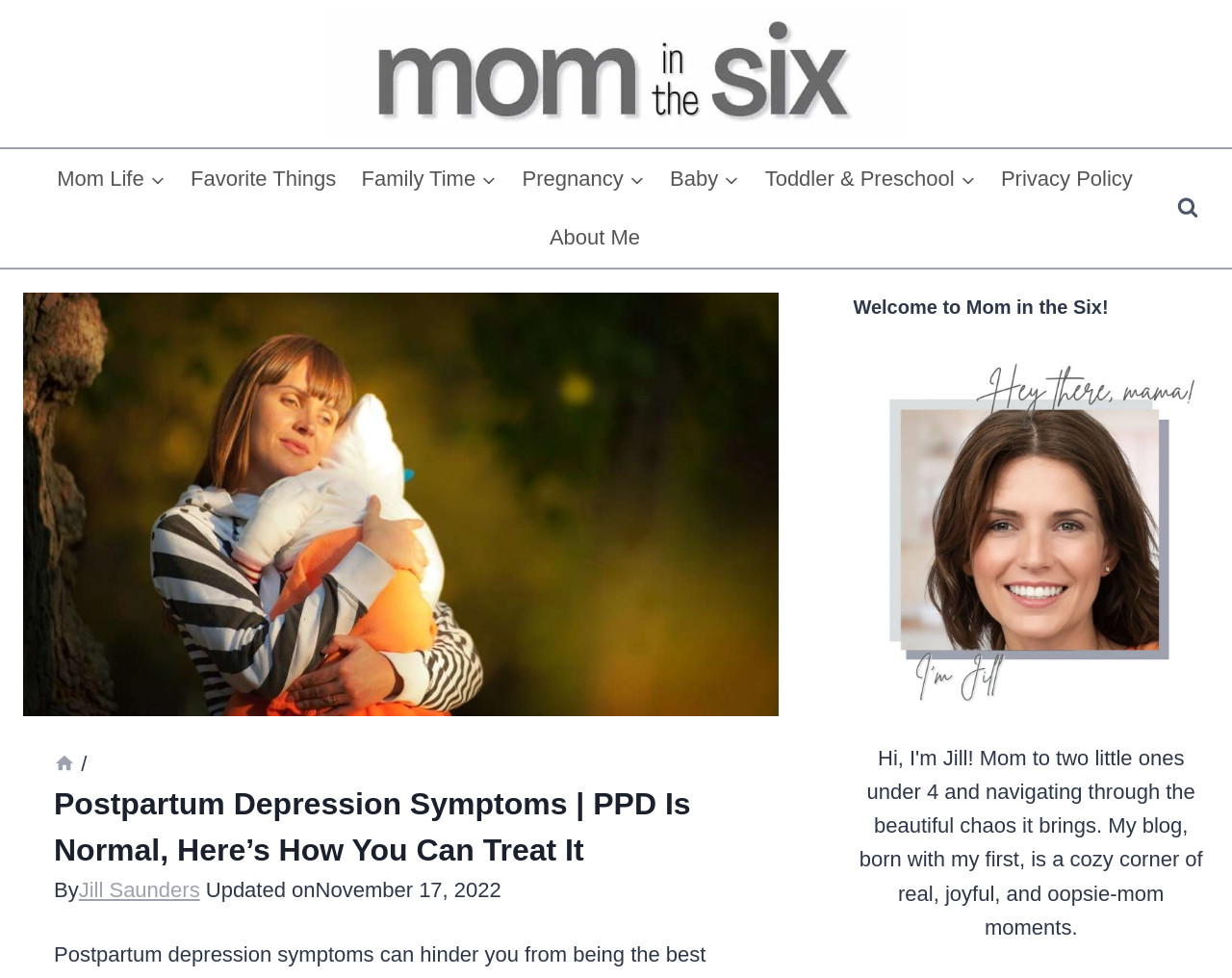Specify the bounding box coordinates for the region that must be clicked to perform the given instruction: "Read the 'Postpartum Depression Symptoms' article".

[0.019, 0.299, 0.632, 0.732]